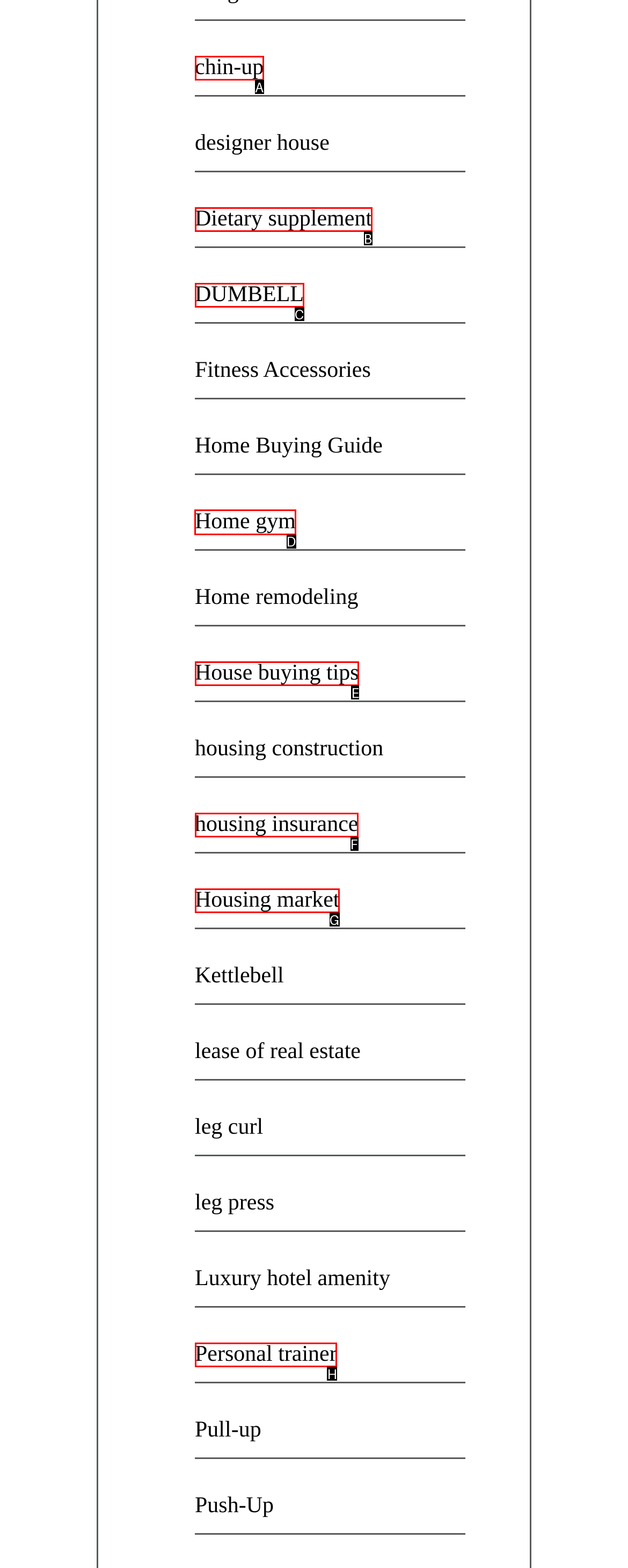Determine which HTML element to click on in order to complete the action: Contact us for more information.
Reply with the letter of the selected option.

None